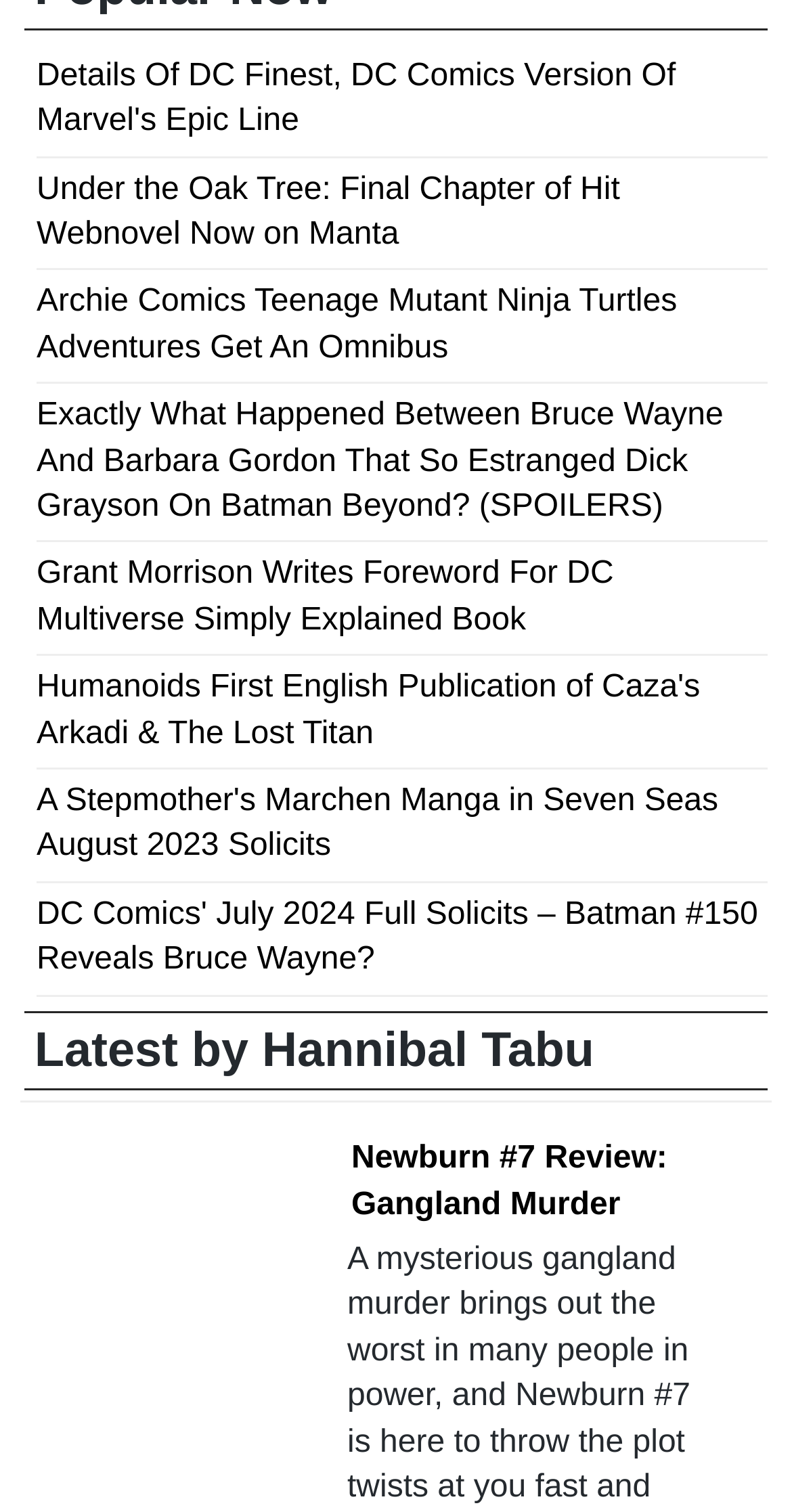Locate the bounding box coordinates of the clickable area to execute the instruction: "Learn more about DC Comics' July 2024 solicits". Provide the coordinates as four float numbers between 0 and 1, represented as [left, top, right, bottom].

[0.046, 0.592, 0.957, 0.645]